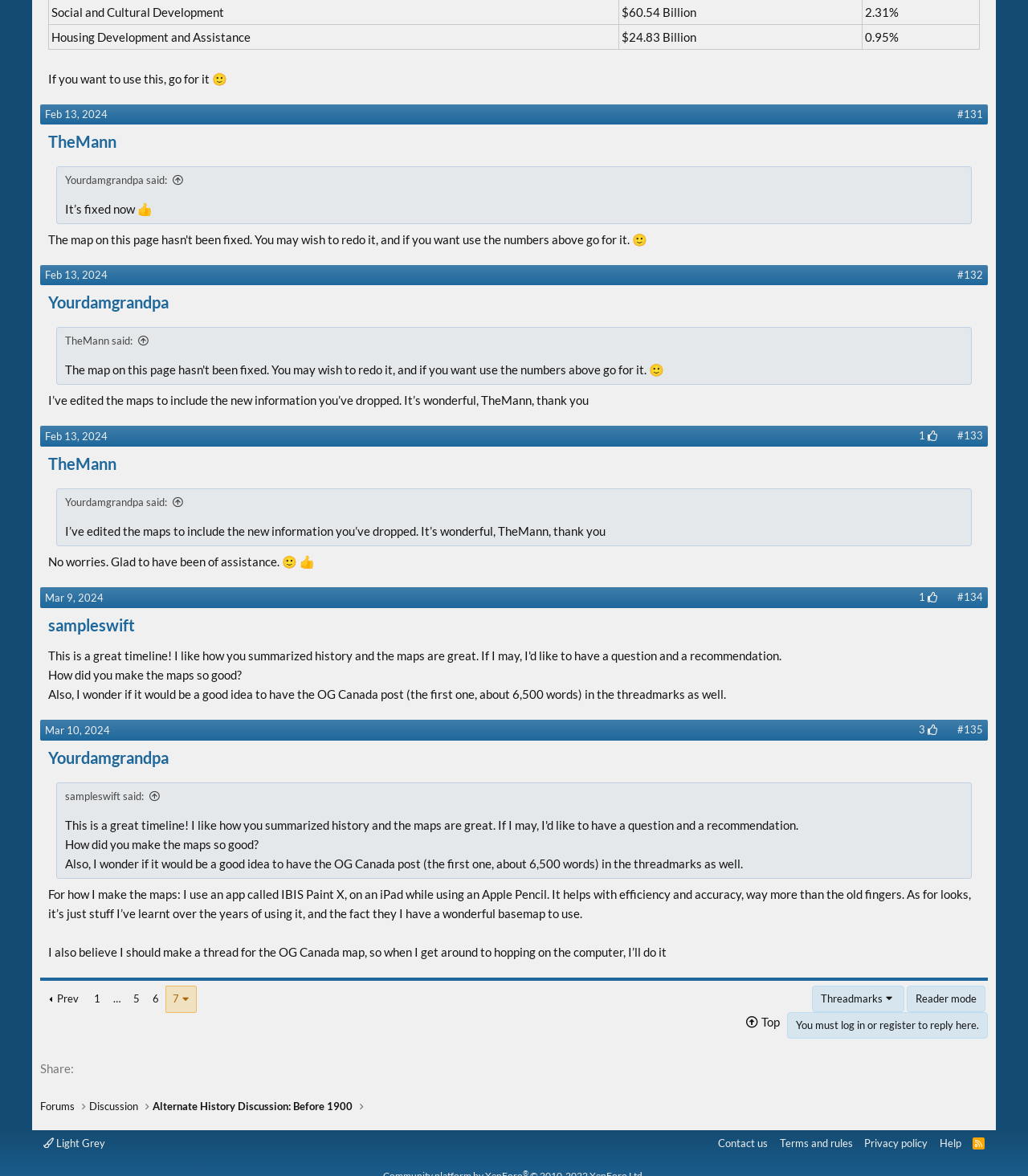Respond to the following question with a brief word or phrase:
Who is the author of the first article?

TheMann